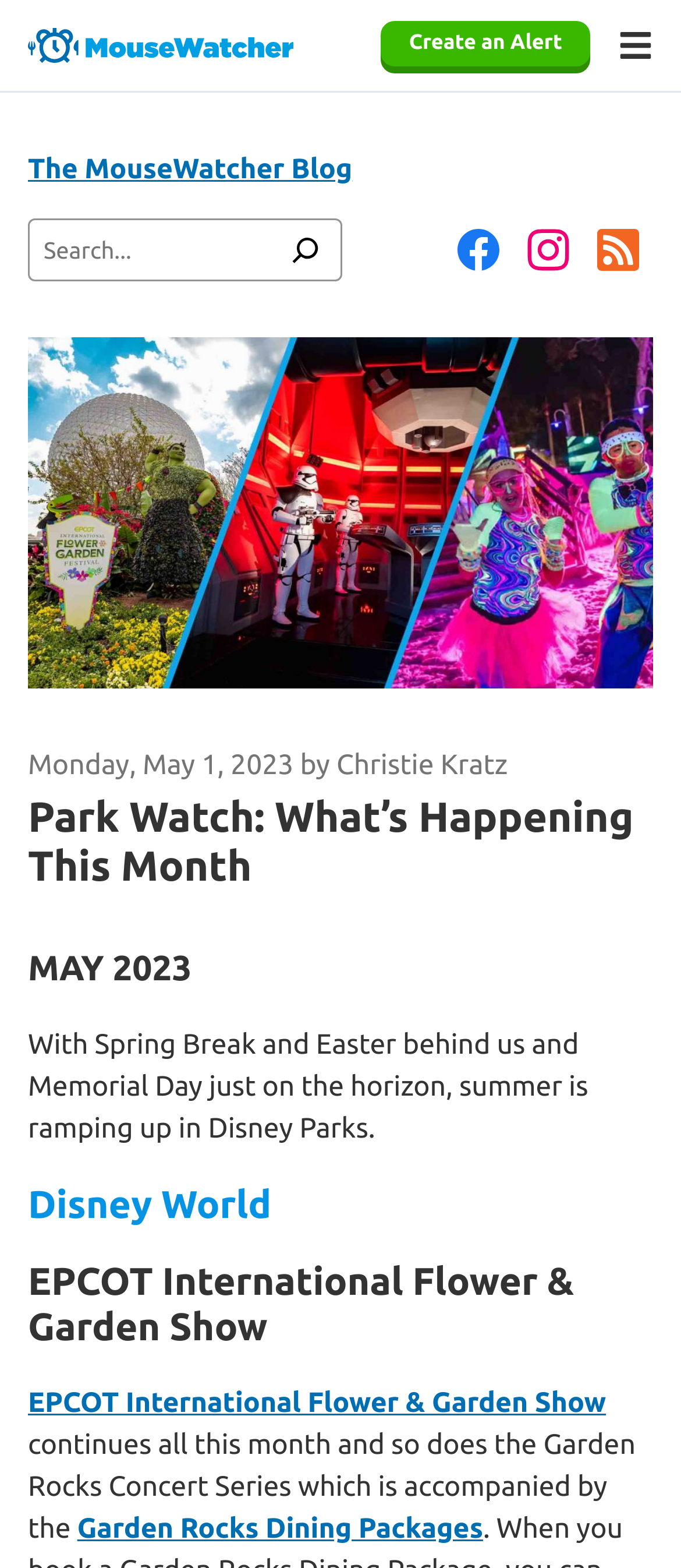Please identify the bounding box coordinates of the element's region that should be clicked to execute the following instruction: "Follow MouseWatcher on Instagram". The bounding box coordinates must be four float numbers between 0 and 1, i.e., [left, top, right, bottom].

[0.774, 0.146, 0.836, 0.173]